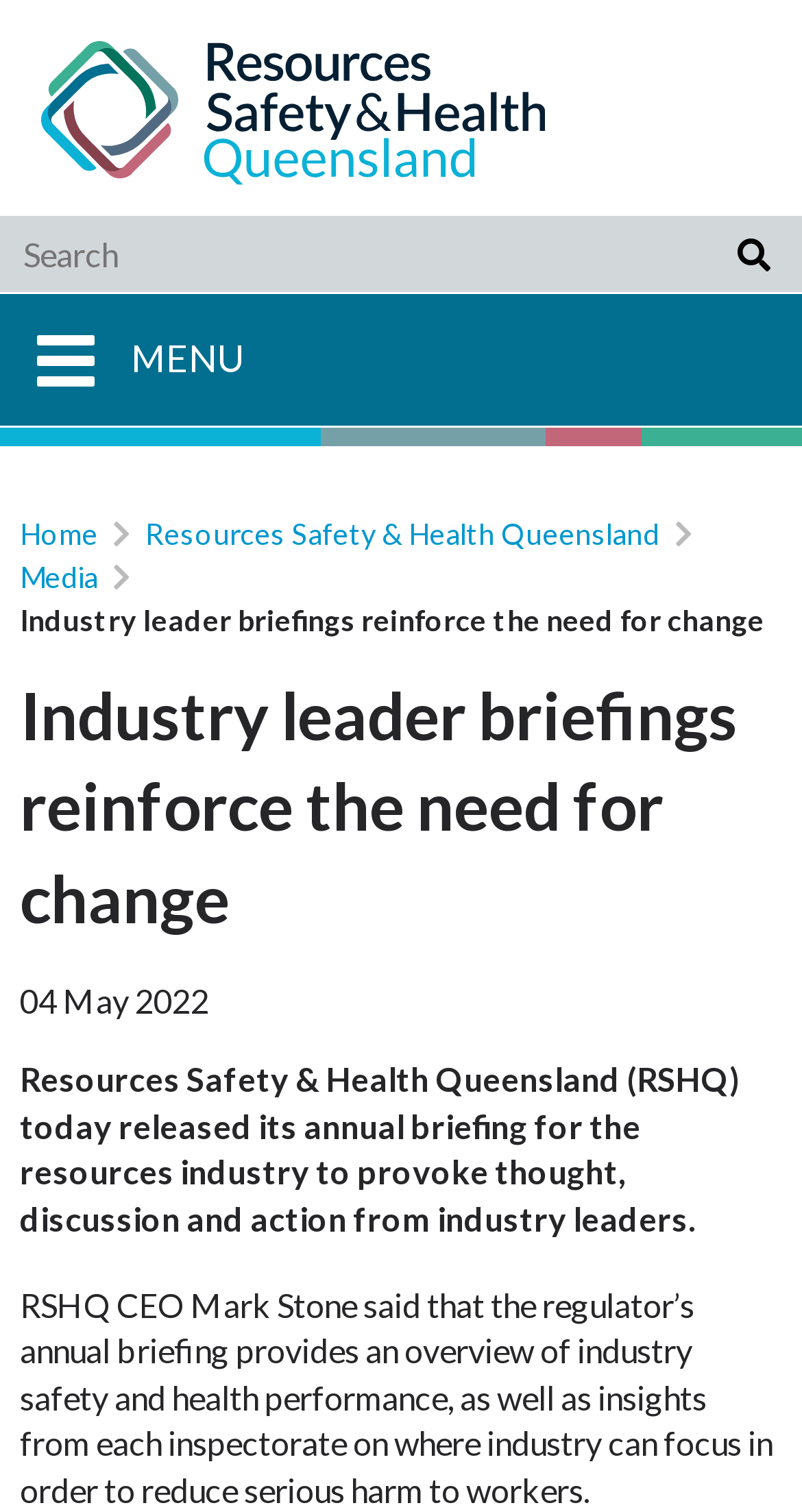What is the date of the briefing?
Utilize the image to construct a detailed and well-explained answer.

I found the date of the briefing by looking at the static text element that contains the date, which is '04 May 2022', located below the main heading.